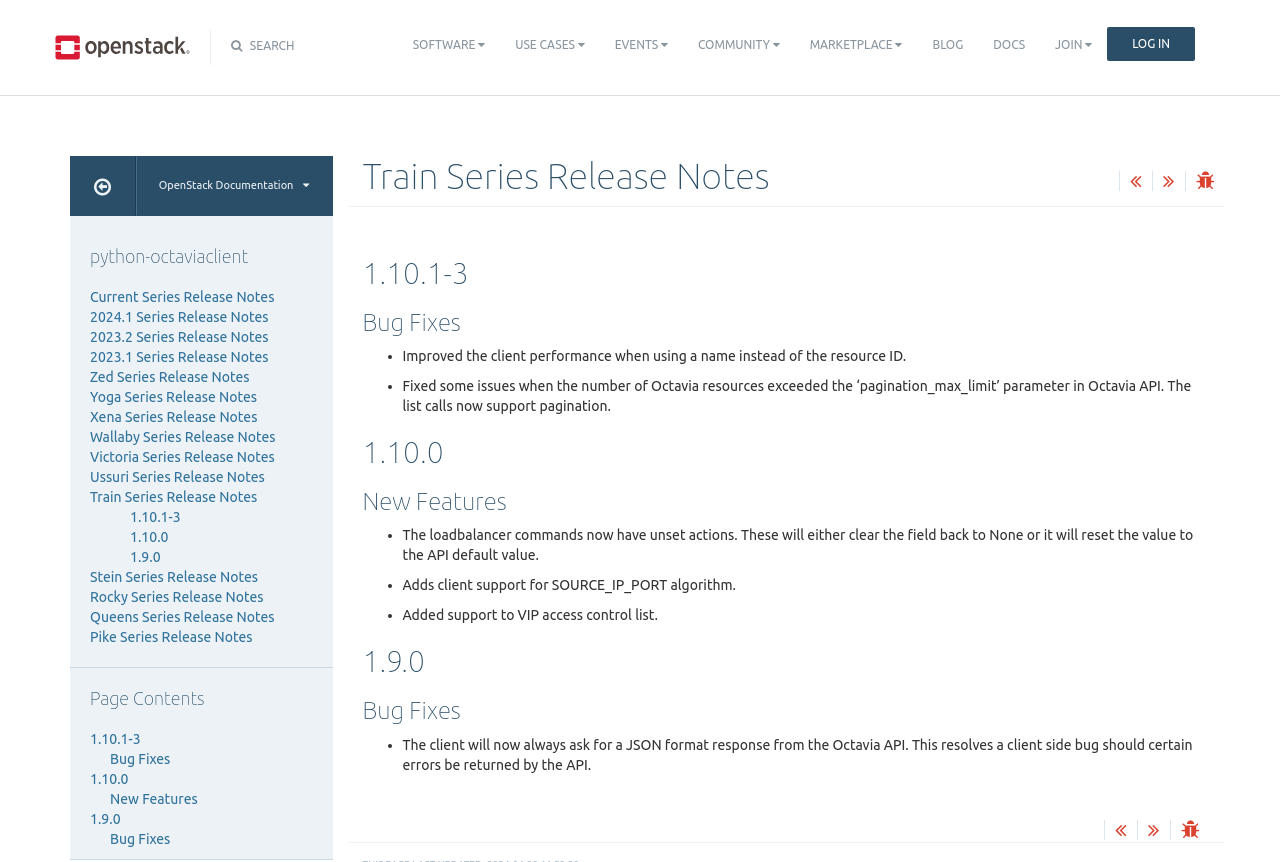Determine the bounding box for the HTML element described here: "Xena Series Release Notes". The coordinates should be given as [left, top, right, bottom] with each number being a float between 0 and 1.

[0.07, 0.474, 0.201, 0.493]